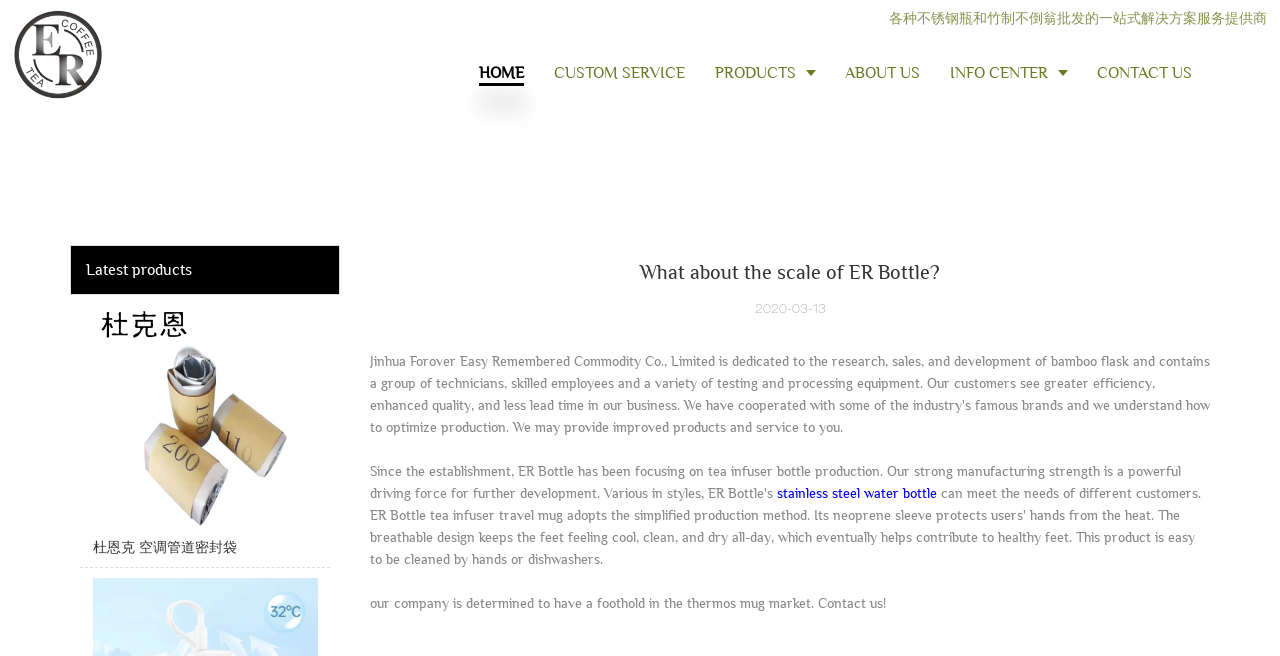Please identify the bounding box coordinates of the area I need to click to accomplish the following instruction: "Learn about custom stainless steel bottles".

[0.01, 0.015, 0.244, 0.152]